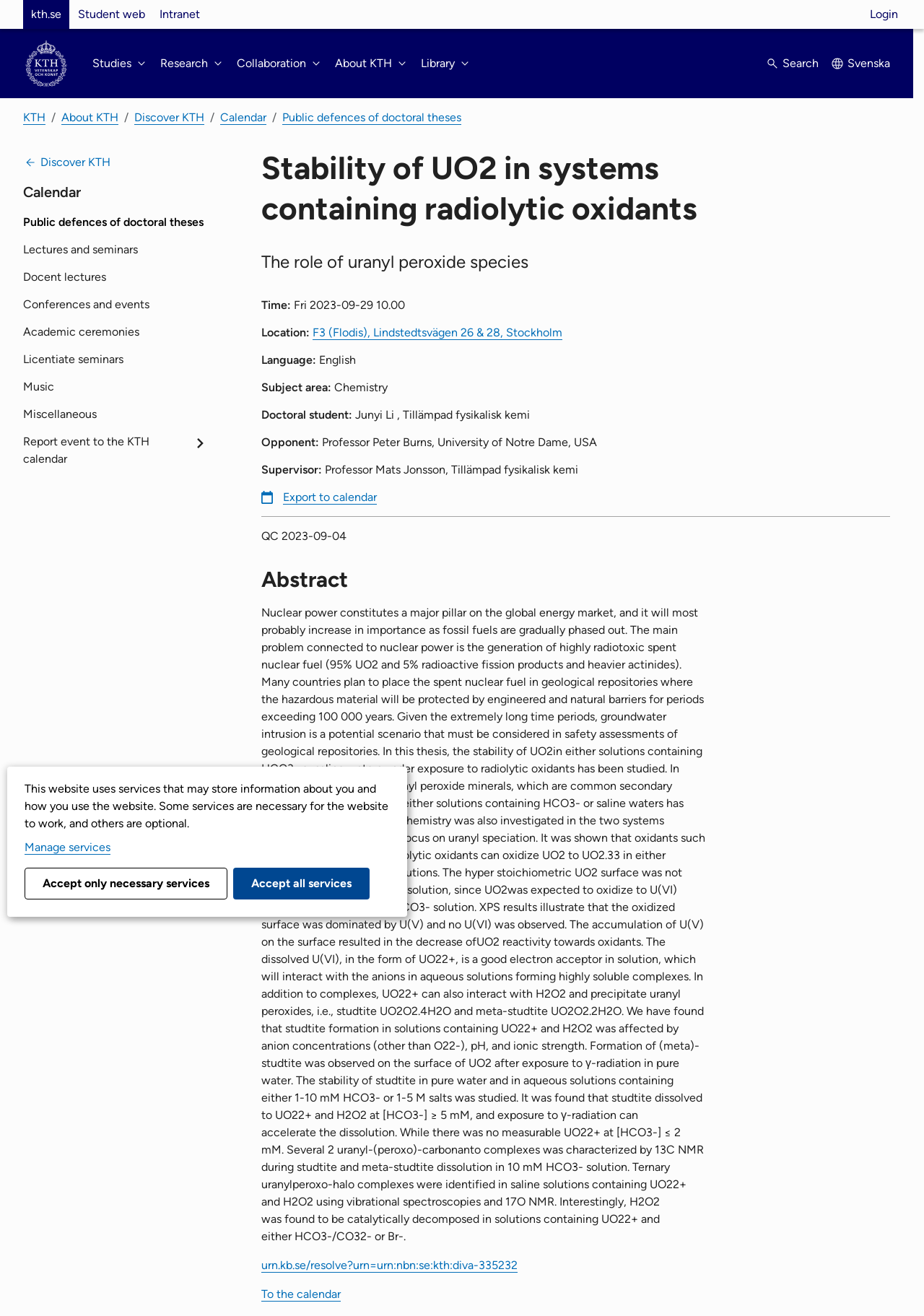Answer the question below with a single word or a brief phrase: 
What is the language of the event?

English